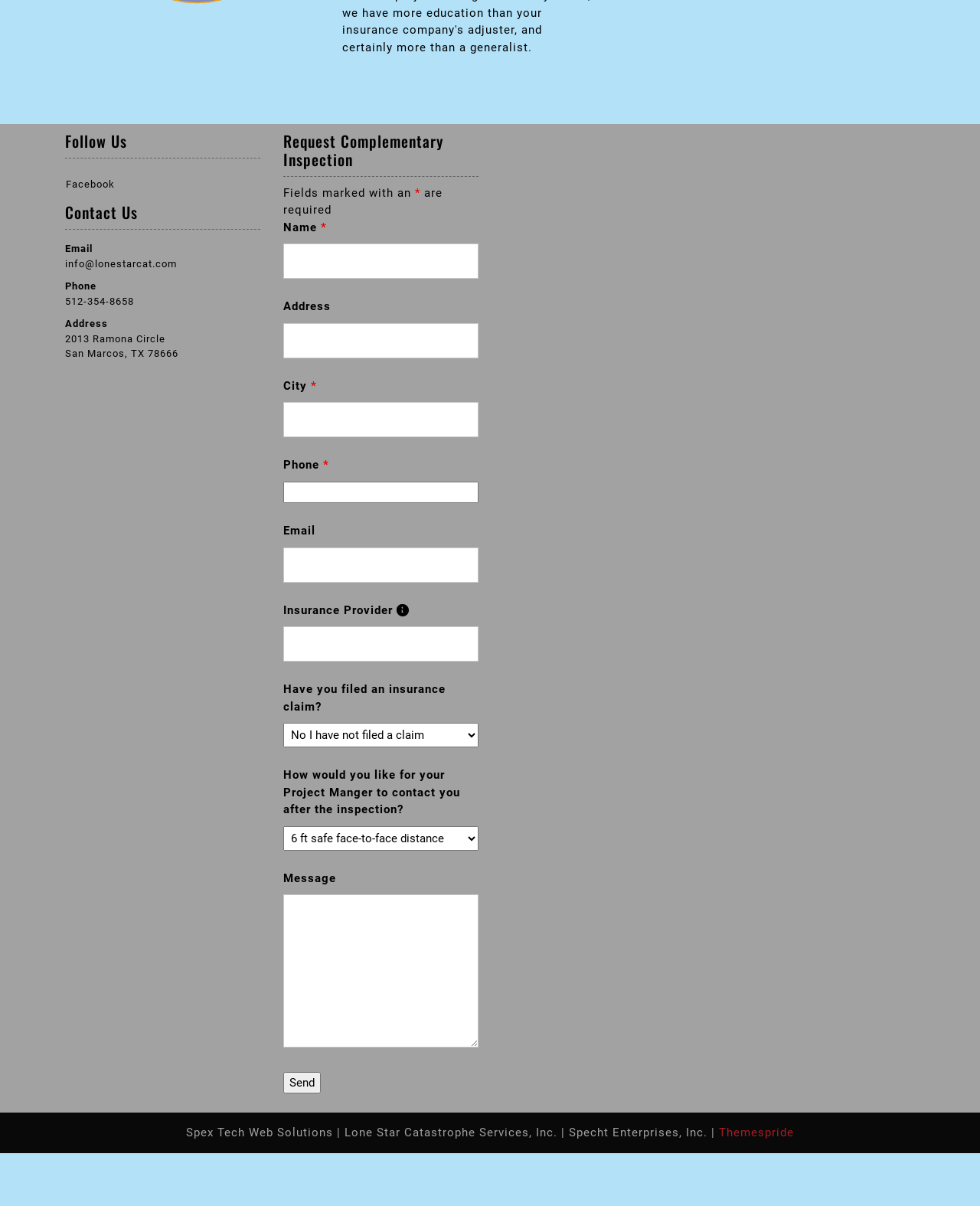Refer to the image and provide a thorough answer to this question:
What is the address of the company?

I looked at the footer section of the webpage, where the company's contact information is listed. The address is displayed as '2013 Ramona Circle, San Marcos, TX 78666' next to the 'Address' label.